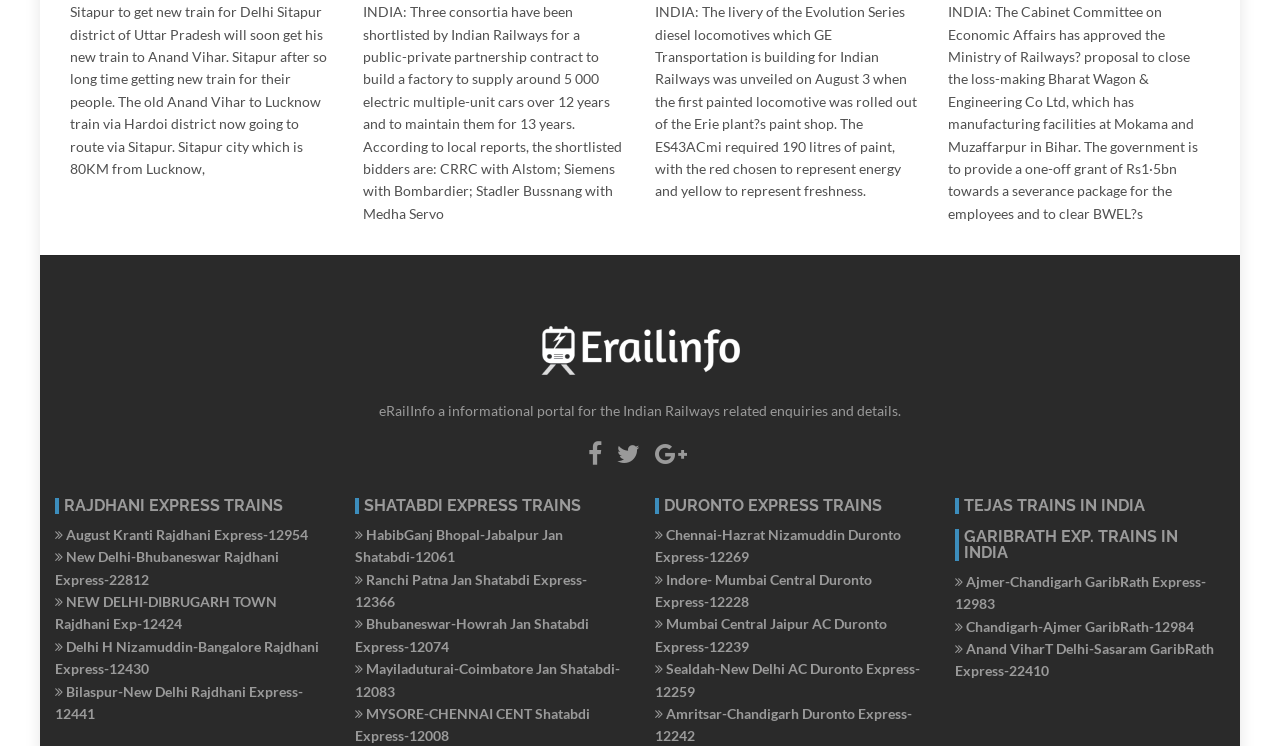How many electric multiple-unit cars will be supplied over 12 years?
Deliver a detailed and extensive answer to the question.

According to the text, Indian Railways has shortlisted three consortia for a public-private partnership contract to build a factory to supply around 5,000 electric multiple-unit cars over 12 years and to maintain them for 13 years.